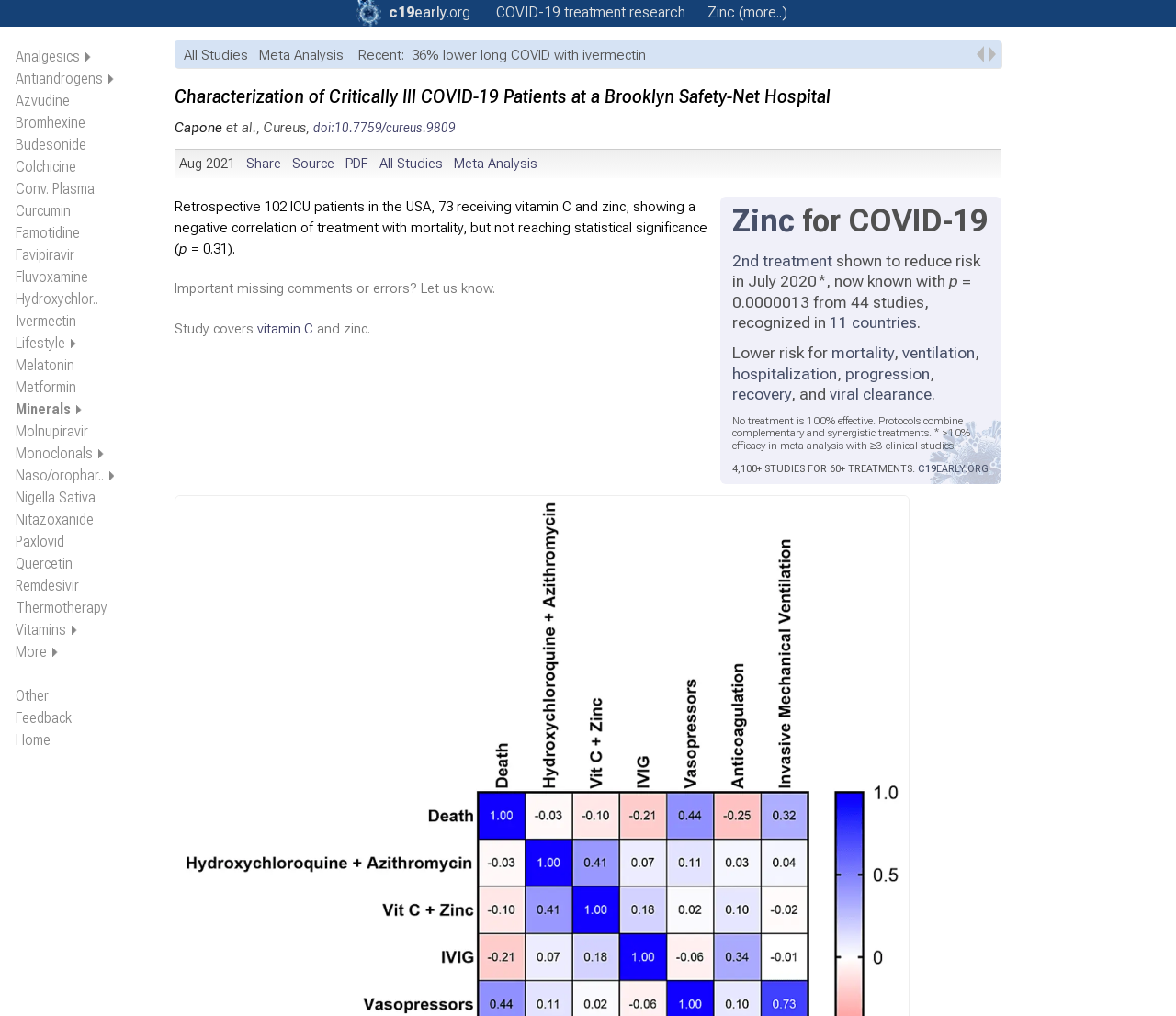Locate the primary heading on the webpage and return its text.

Characterization of Critically Ill COVID-19 Patients at a Brooklyn Safety-Net Hospital